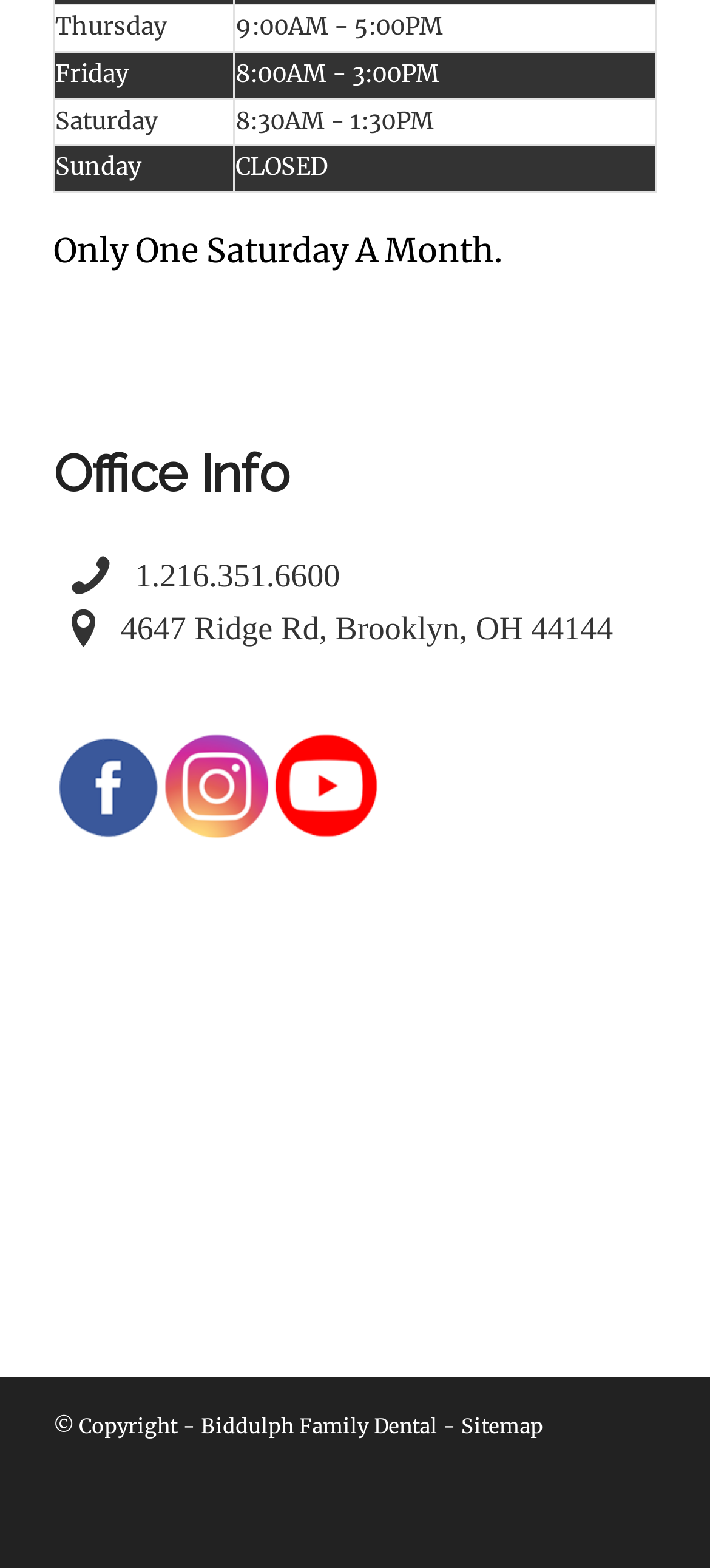Predict the bounding box of the UI element that fits this description: "Sitemap".

[0.649, 0.901, 0.765, 0.917]